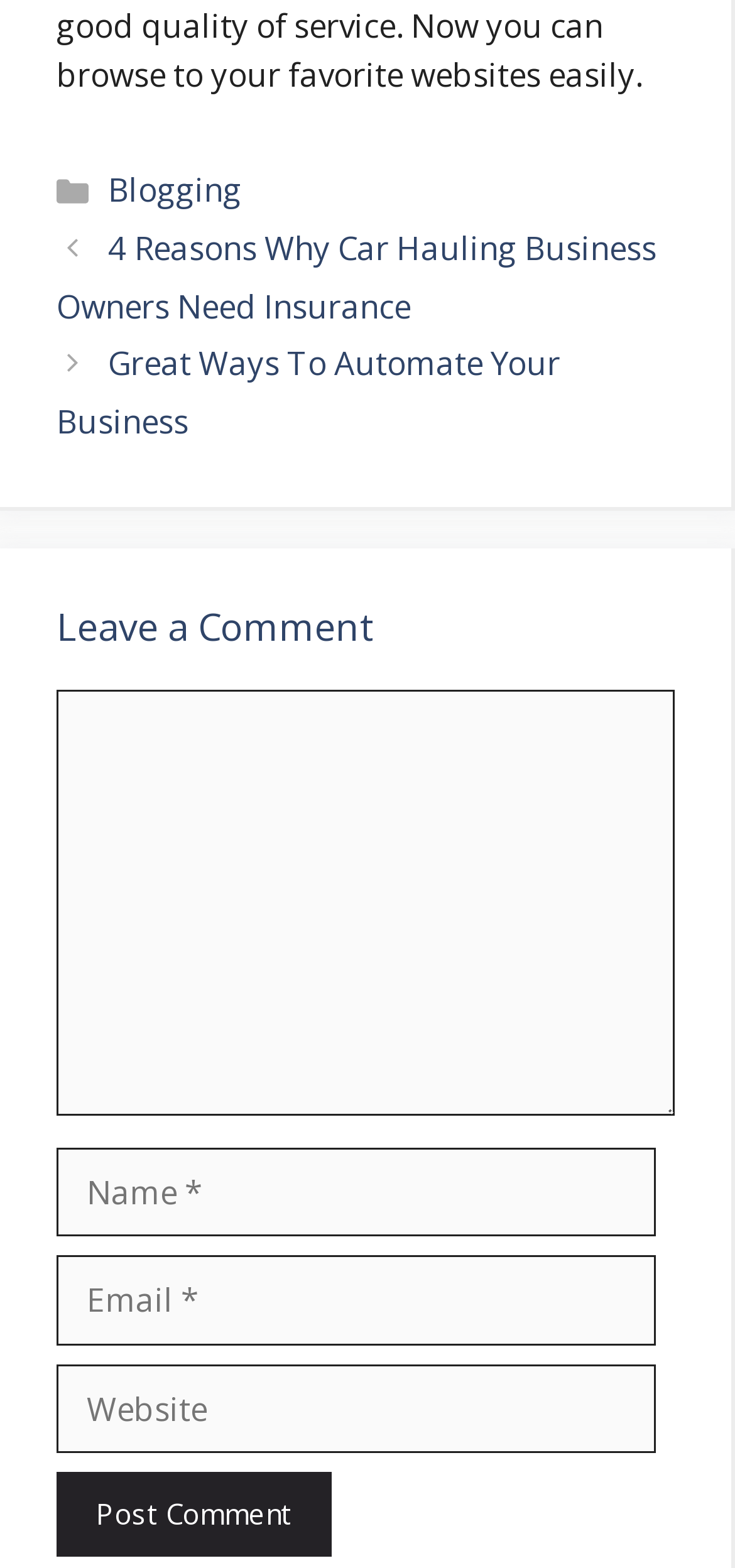How many textboxes are required in the comment section?
Identify the answer in the screenshot and reply with a single word or phrase.

3